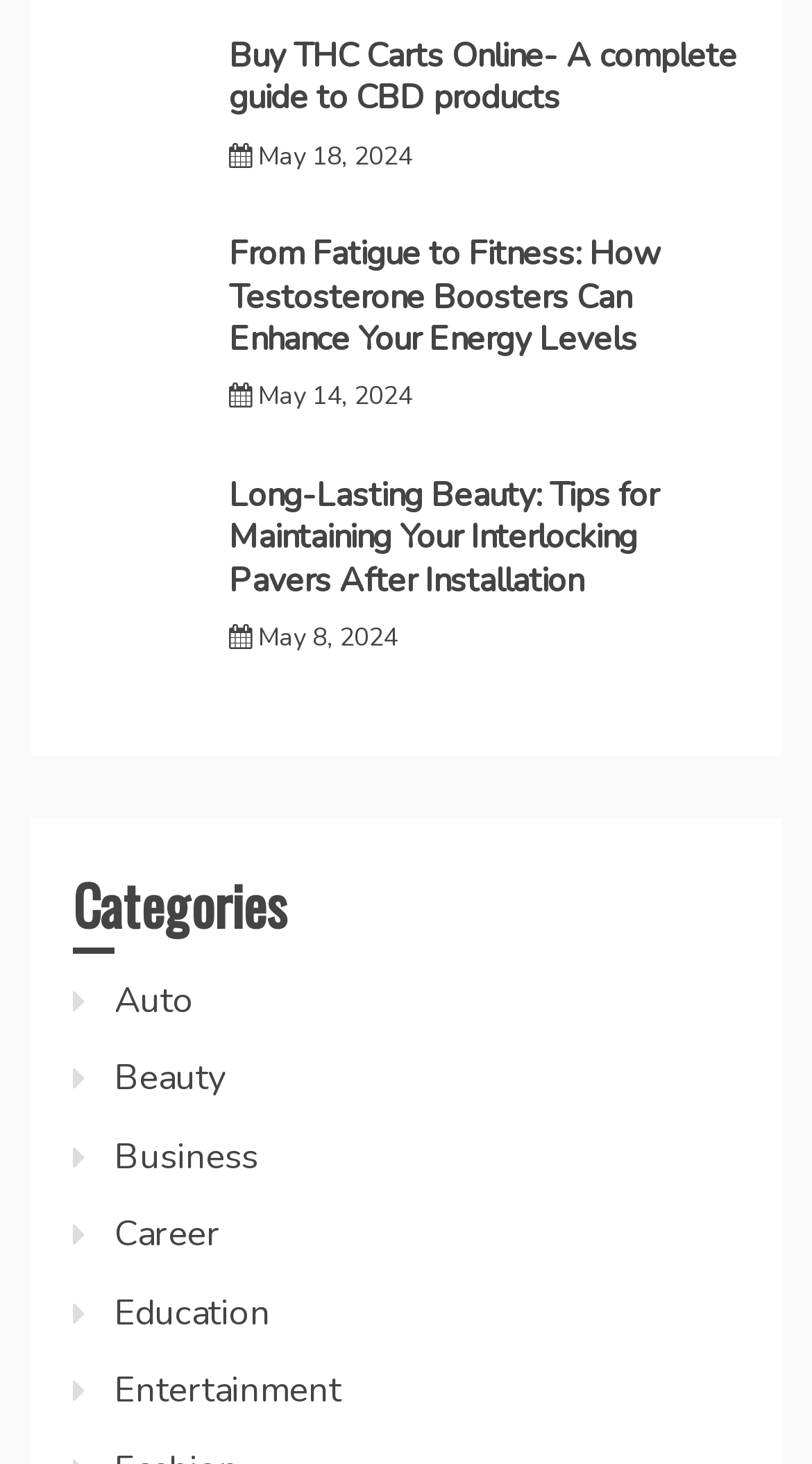What is the topic of the article with the image 'Testogen reviews on NDTV'?
Using the image, provide a concise answer in one word or a short phrase.

Testosterone Boosters